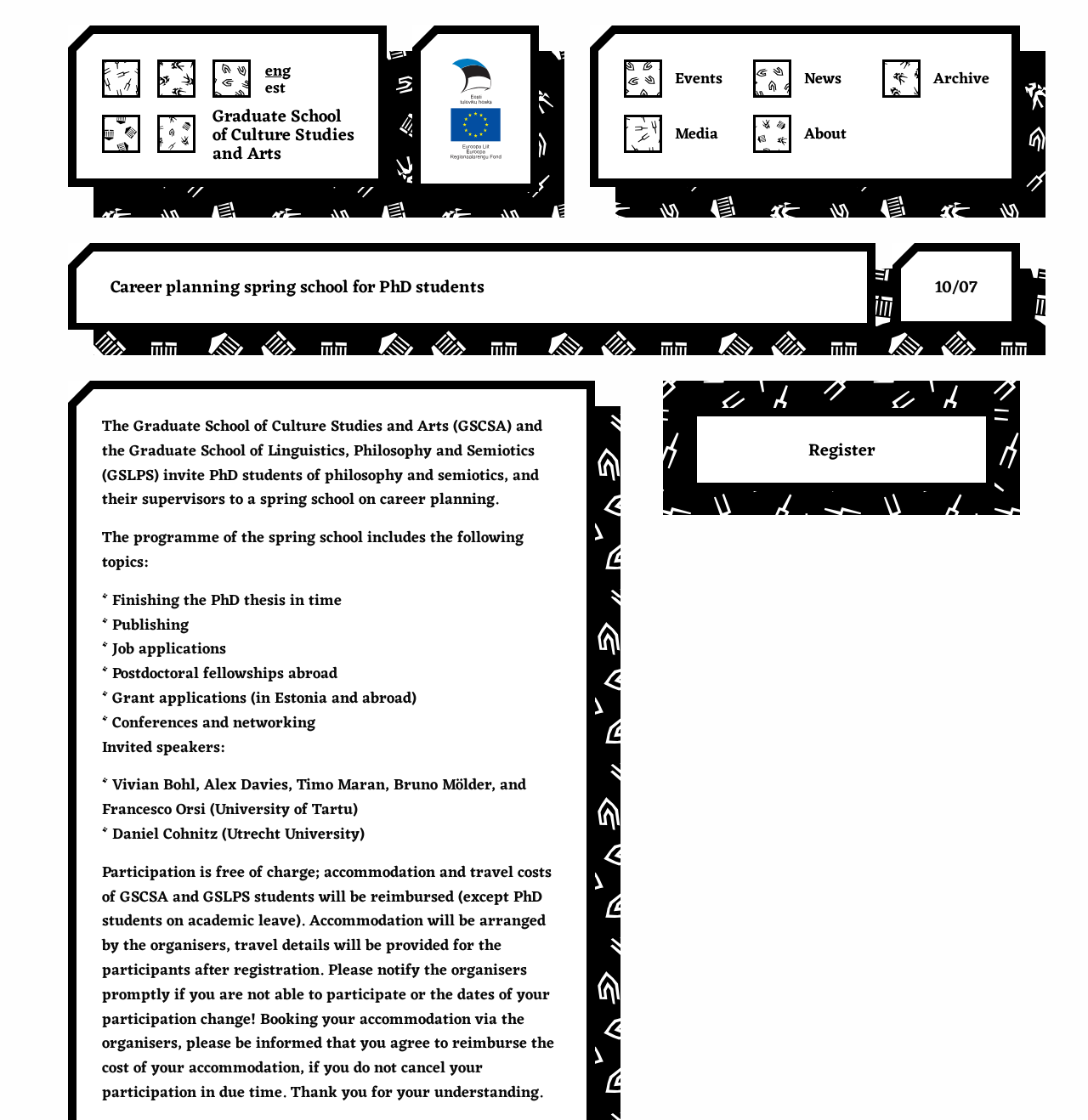What is required to participate in the spring school?
Utilize the image to construct a detailed and well-explained answer.

The requirement to participate in the spring school can be inferred from the link element with the text 'Register', which suggests that registration is necessary to participate in the event.